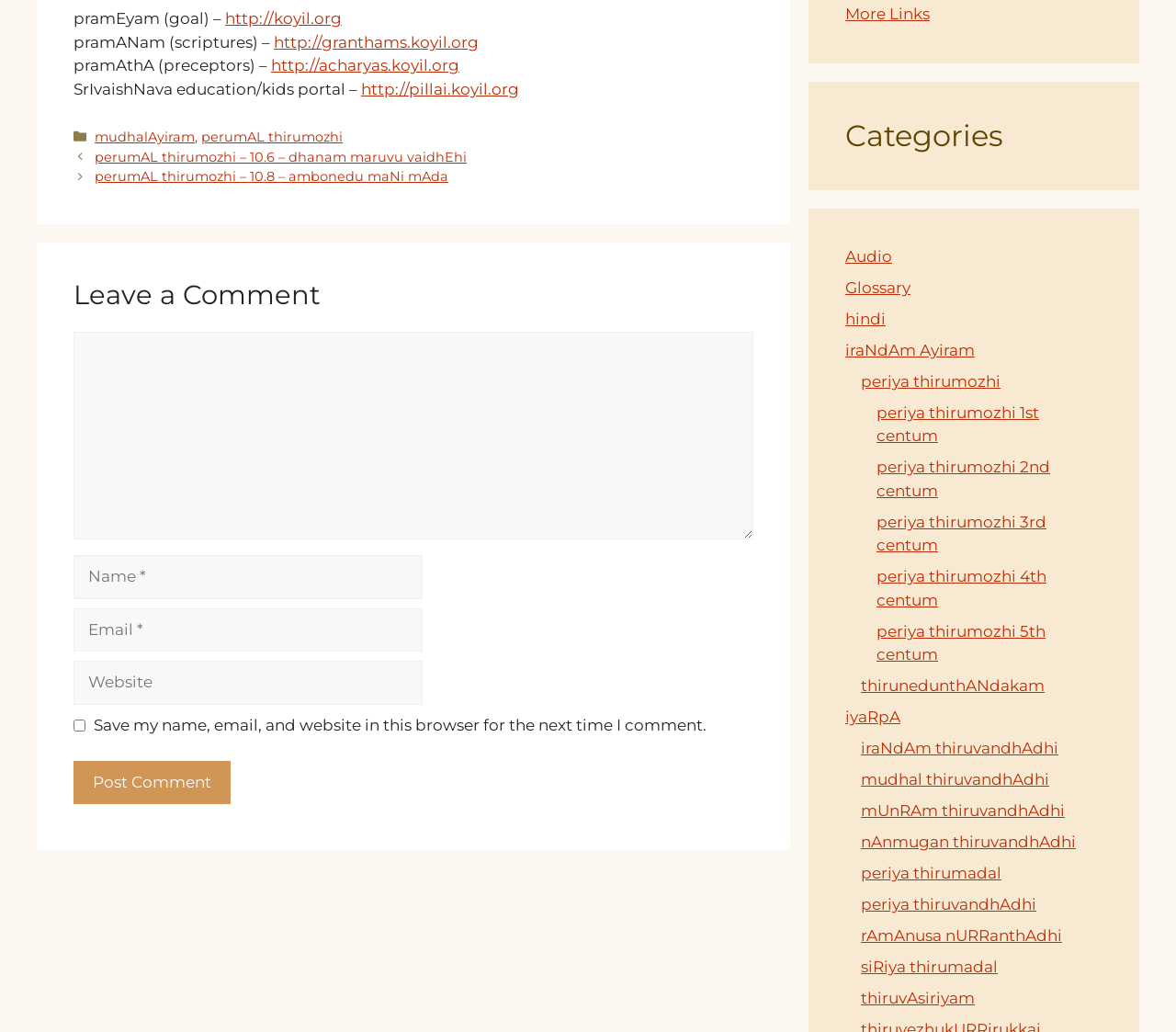What is the name of the website?
Could you answer the question in a detailed manner, providing as much information as possible?

The name of the website is 'pramEyam' which is mentioned in the static text element at the top of the webpage.